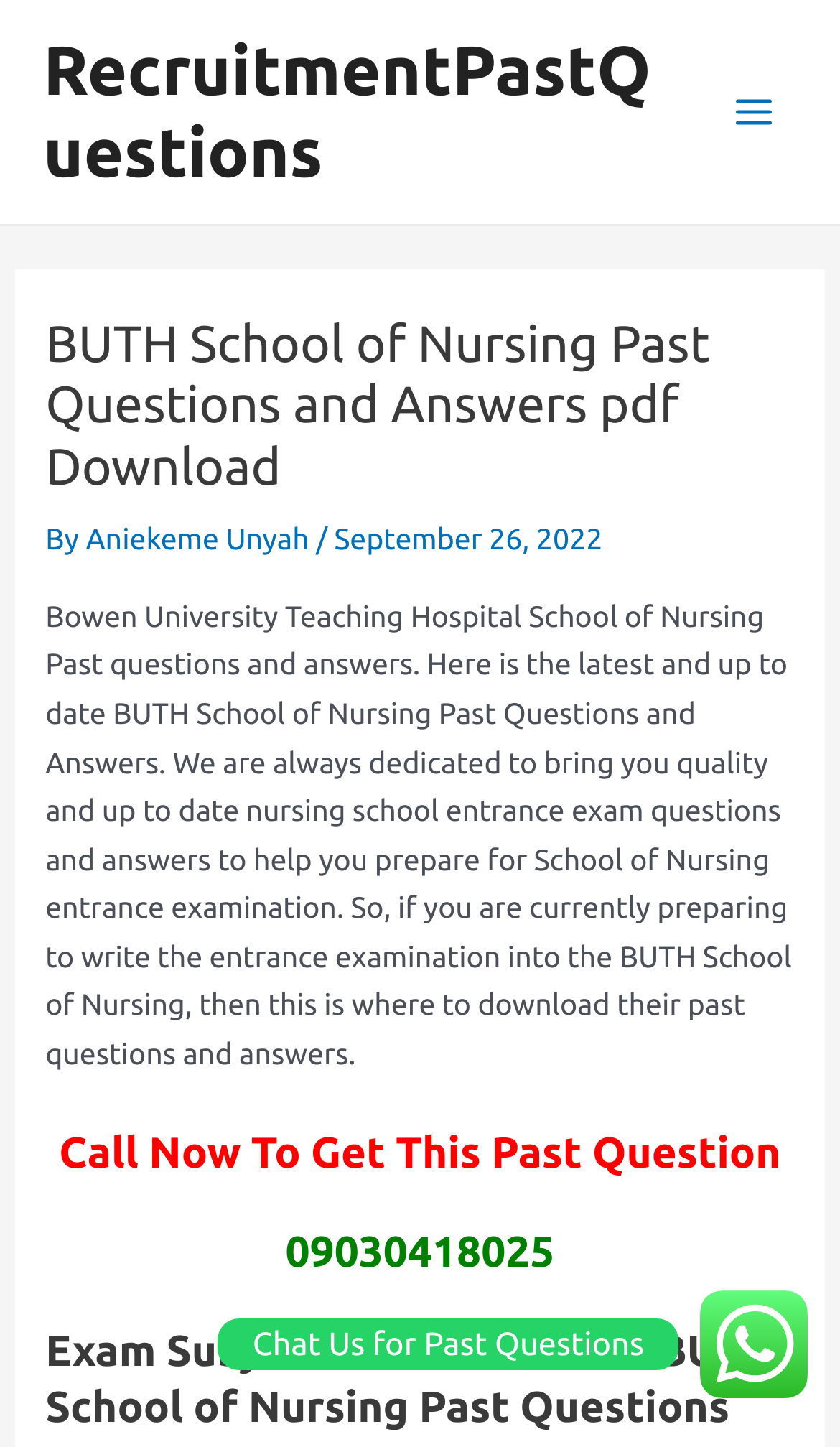Could you please study the image and provide a detailed answer to the question:
What is the name of the school of nursing?

The name of the school of nursing can be found in the header section of the webpage, which is 'BUTH School of Nursing Past Questions and Answers pdf Download'. It is also mentioned in the static text section as 'Bowen University Teaching Hospital School of Nursing Past questions and answers'.